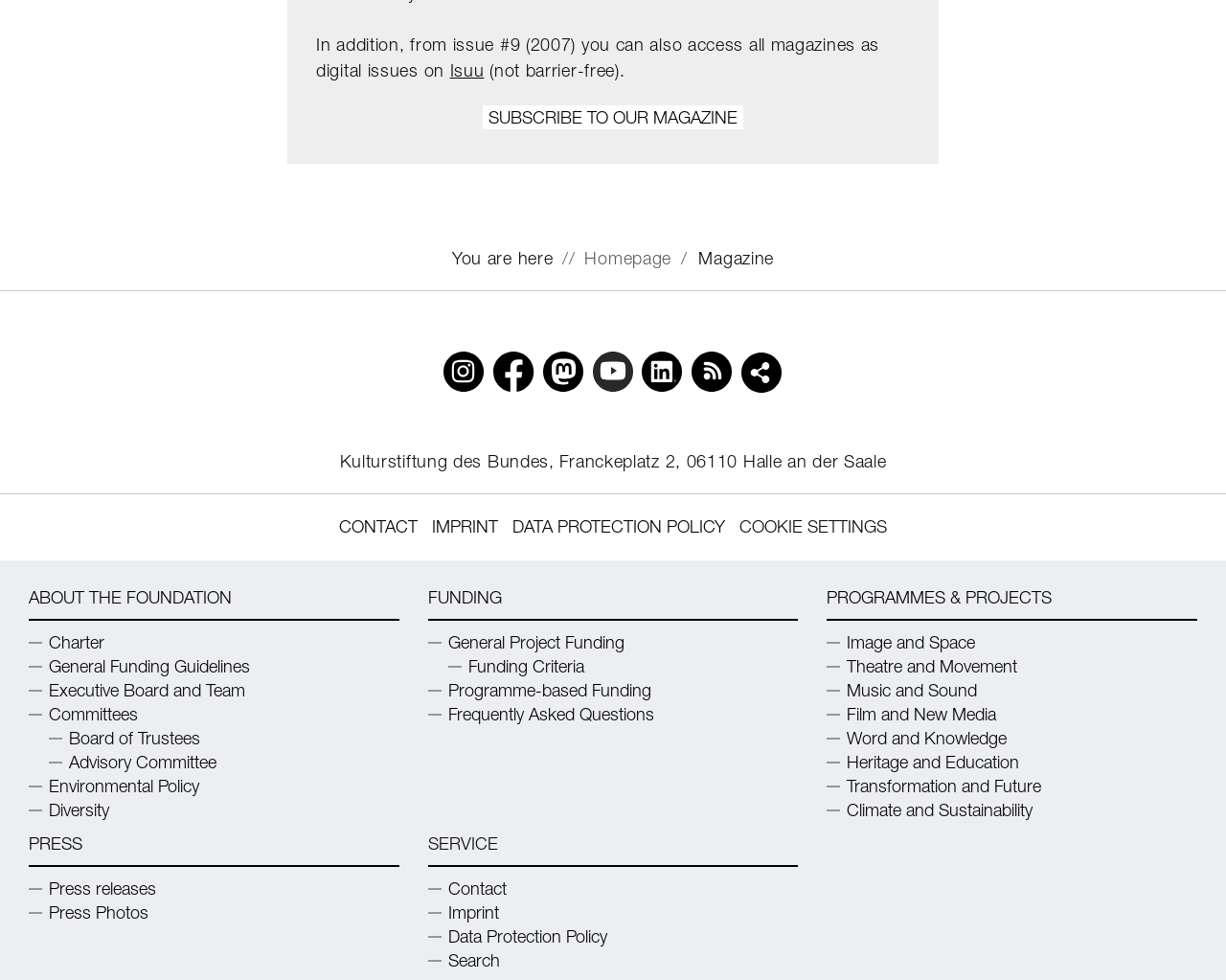How many programme categories are available?
Using the information from the image, provide a comprehensive answer to the question.

I counted the number of link elements under the 'PROGRAMMES & PROJECTS' navigation element. There are 11 programme categories: Image and Space, Theatre and Movement, Music and Sound, Film and New Media, Word and Knowledge, Heritage and Education, Transformation and Future, Climate and Sustainability, and others.